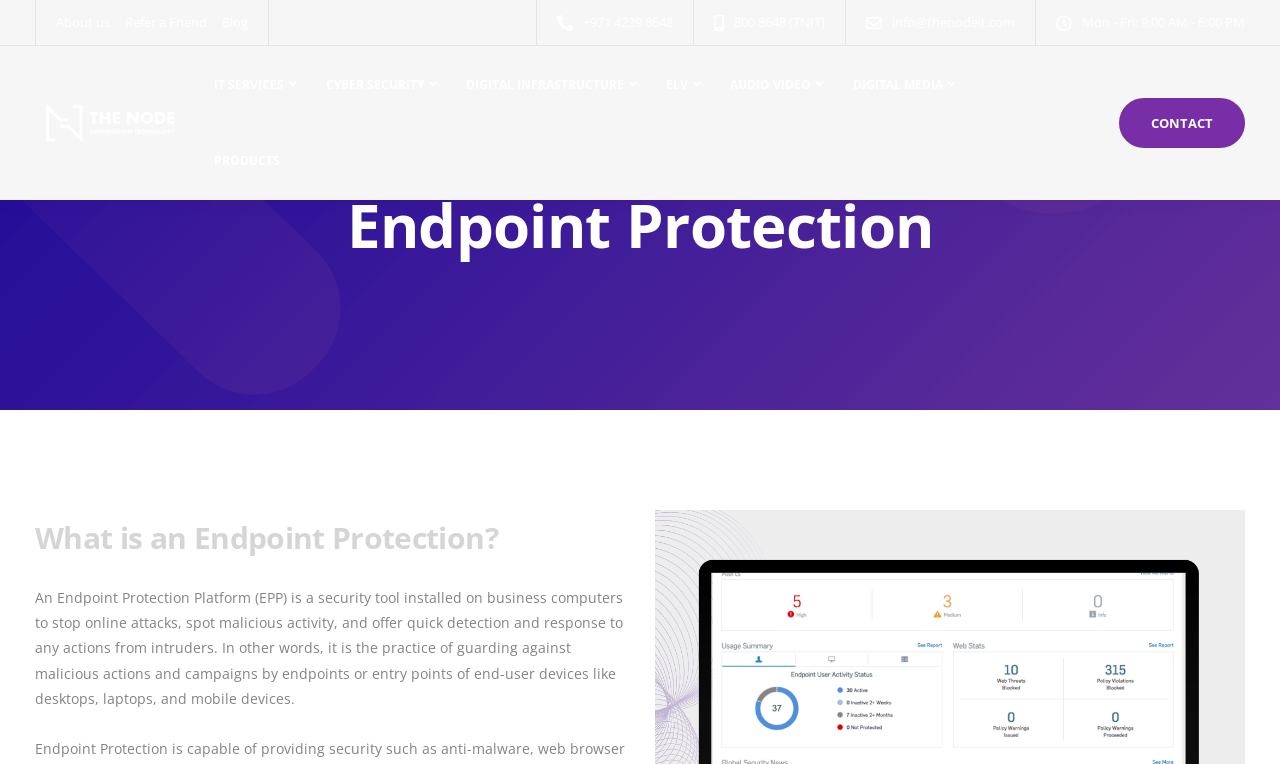What is the phone number?
Refer to the image and respond with a one-word or short-phrase answer.

+971 4239 8648